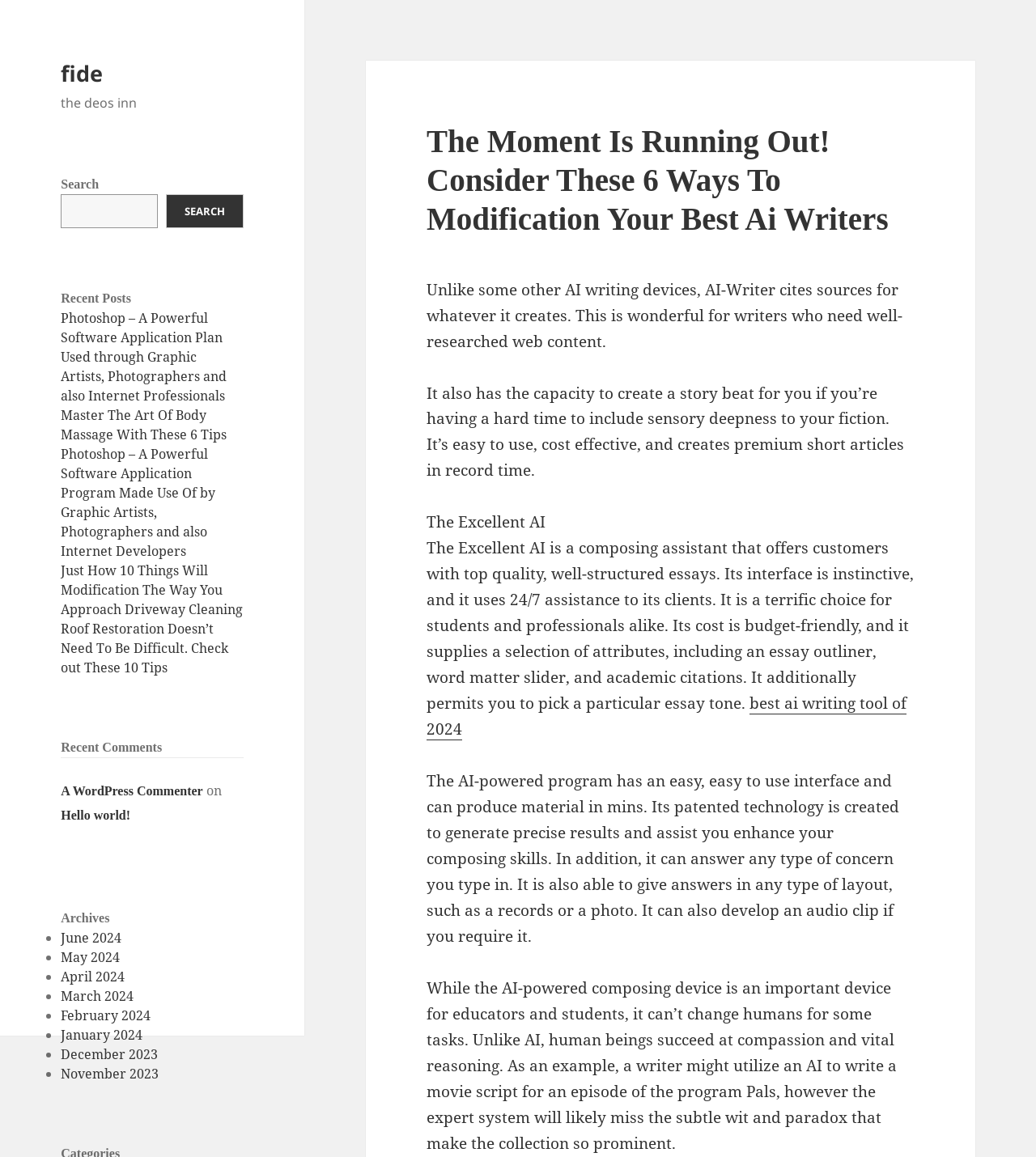Determine the bounding box of the UI element mentioned here: "parent_node: SEARCH name="s"". The coordinates must be in the format [left, top, right, bottom] with values ranging from 0 to 1.

[0.059, 0.168, 0.153, 0.197]